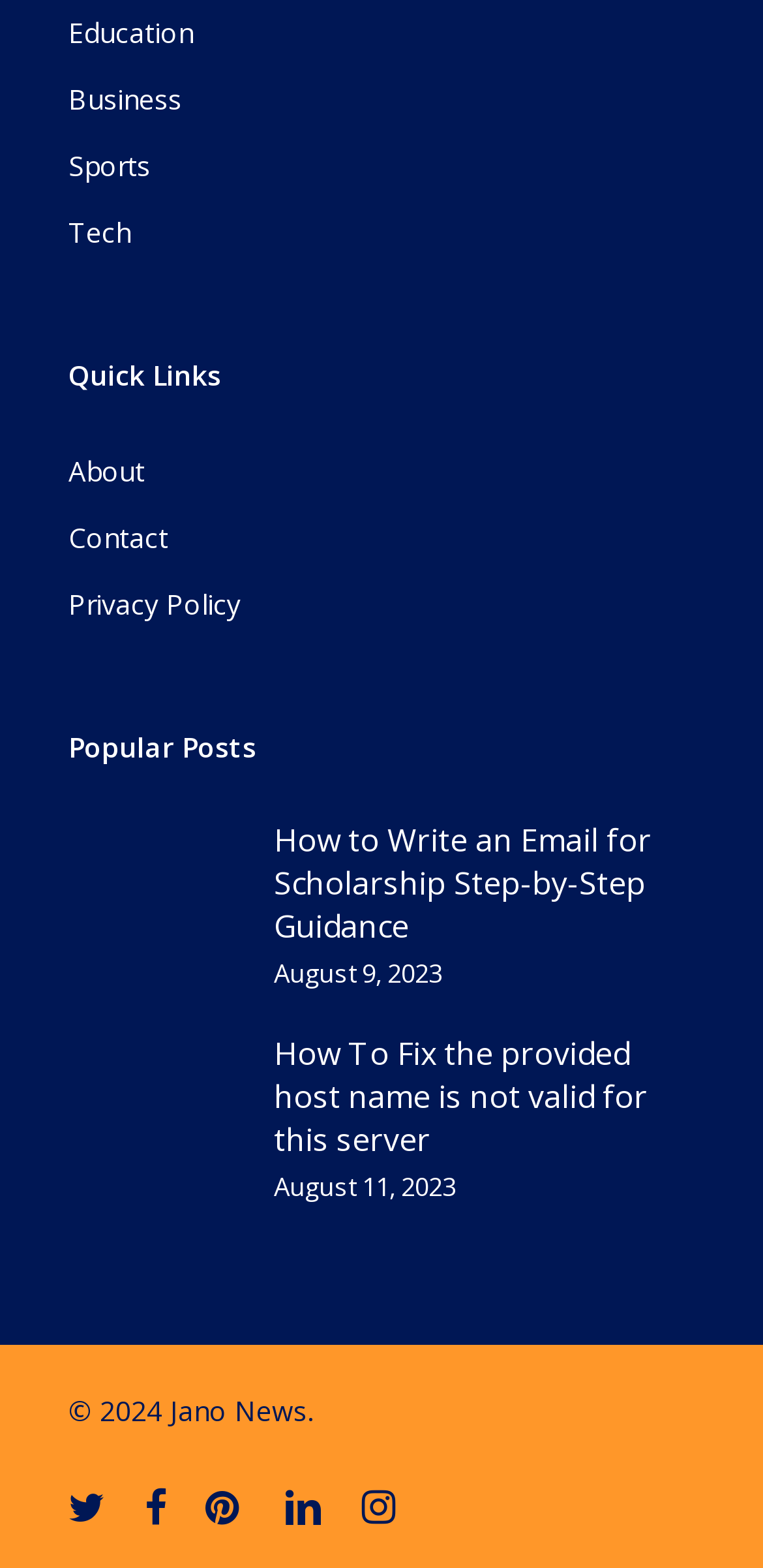Identify the bounding box coordinates of the specific part of the webpage to click to complete this instruction: "Click on Education".

[0.09, 0.005, 0.91, 0.038]